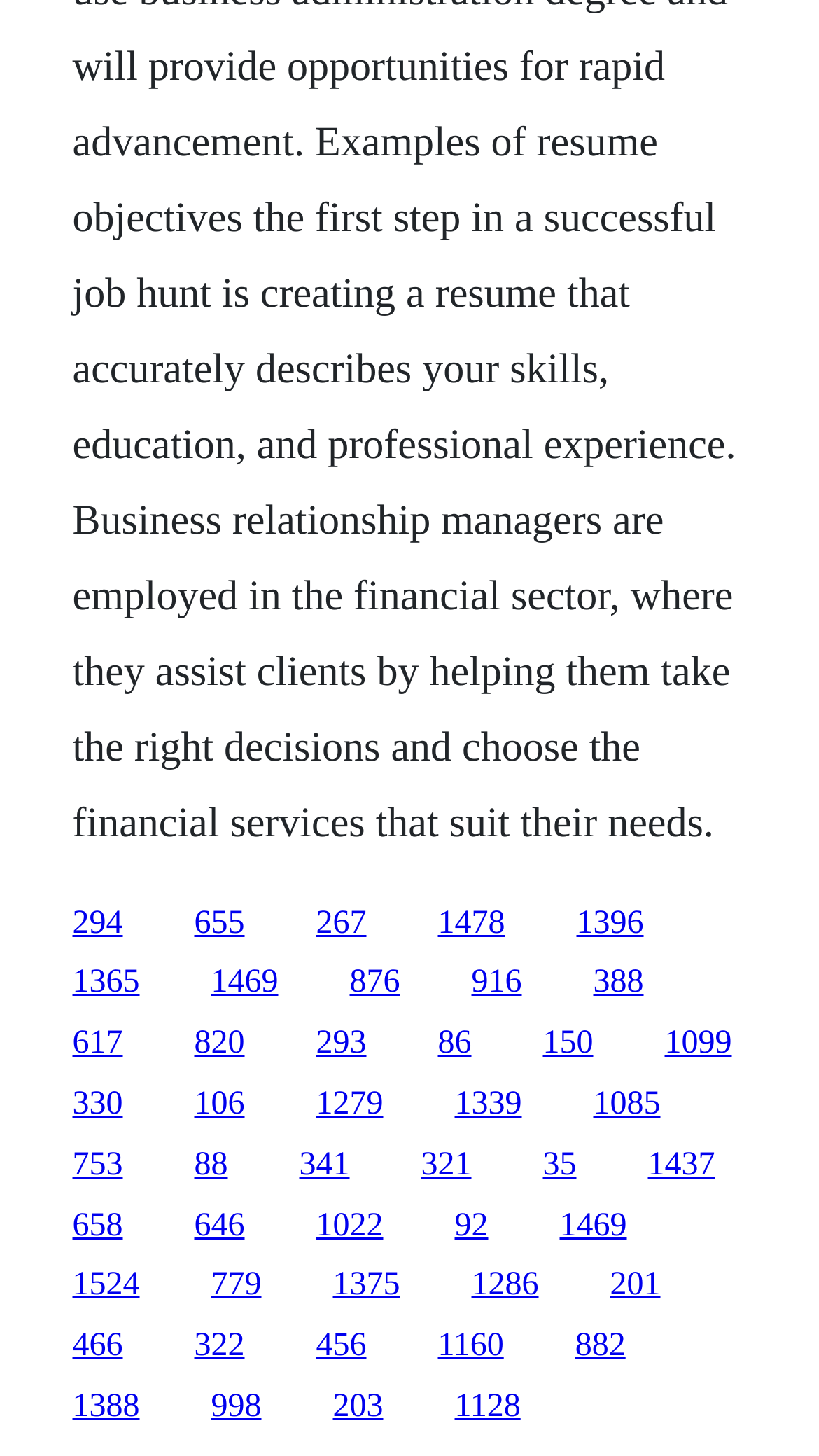Determine the bounding box coordinates for the clickable element to execute this instruction: "go to the fifth link". Provide the coordinates as four float numbers between 0 and 1, i.e., [left, top, right, bottom].

[0.704, 0.621, 0.786, 0.646]